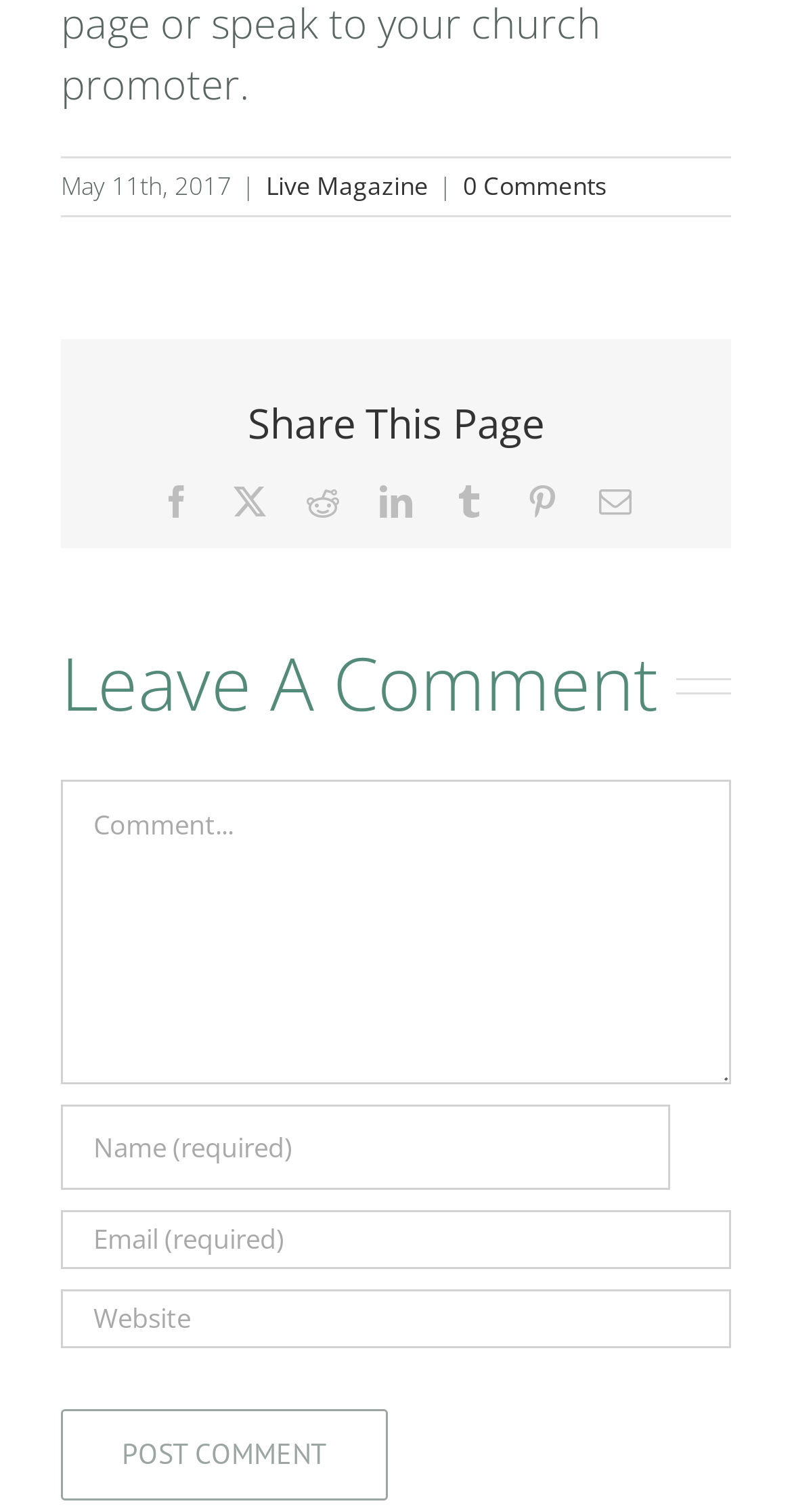Locate the bounding box coordinates of the clickable element to fulfill the following instruction: "Go to the ELSEWHERE page". Provide the coordinates as four float numbers between 0 and 1 in the format [left, top, right, bottom].

None